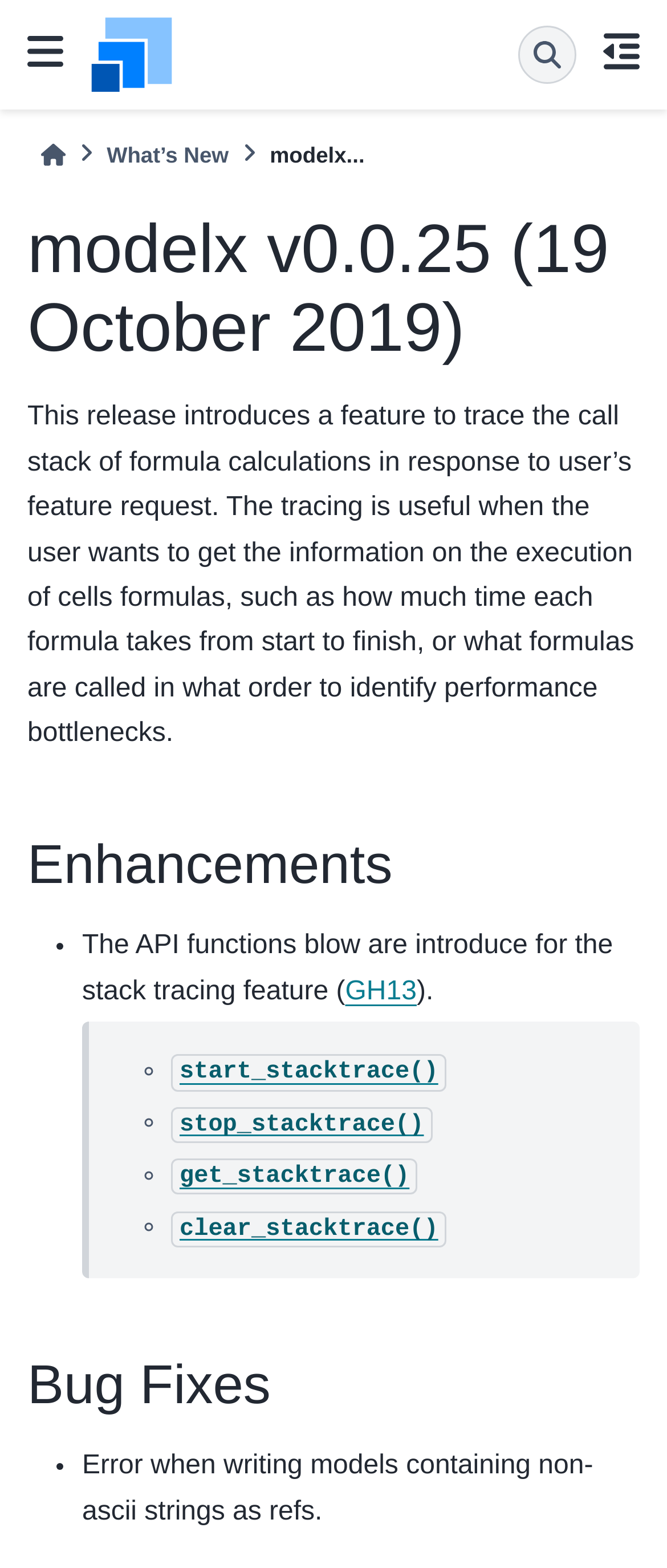What is the new feature introduced in this release?
Please provide a detailed answer to the question.

According to the webpage content, this release introduces a new feature that allows users to trace the call stack of formula calculations, which is useful for identifying performance bottlenecks and understanding the execution of cell formulas.